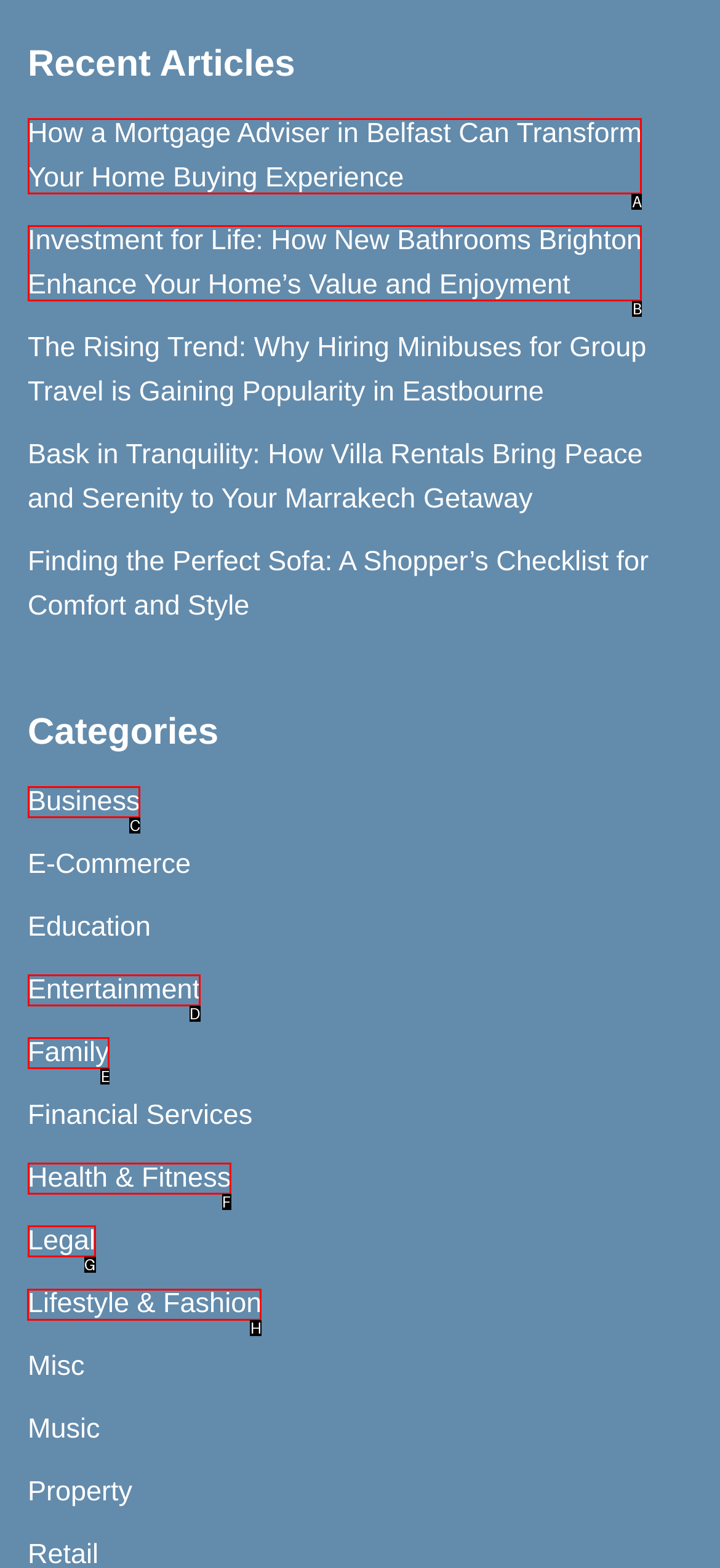Select the appropriate HTML element to click on to finish the task: explore the category of Lifestyle & Fashion.
Answer with the letter corresponding to the selected option.

H